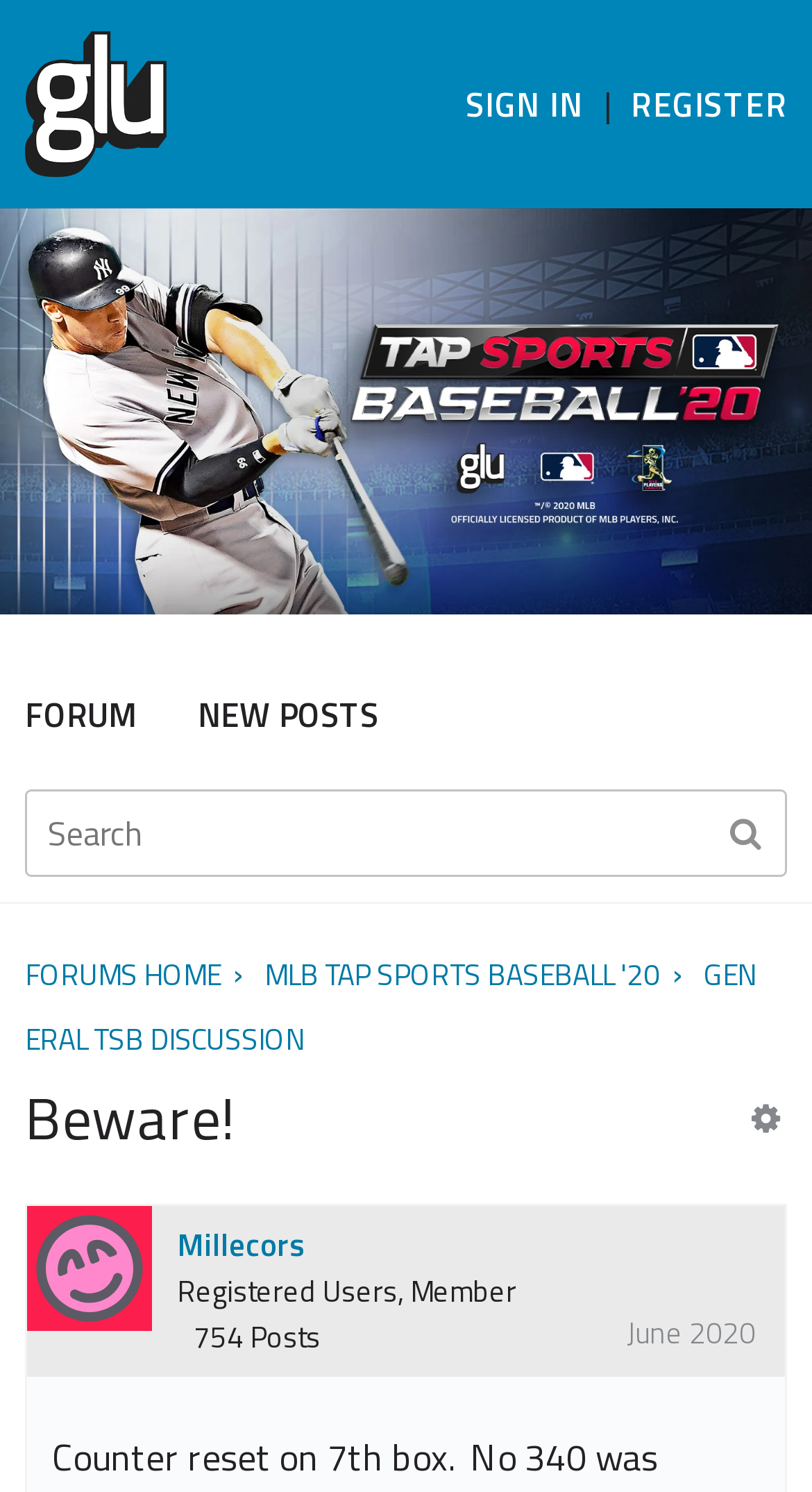Respond to the following question with a brief word or phrase:
What is the name of the community?

Glu Communities